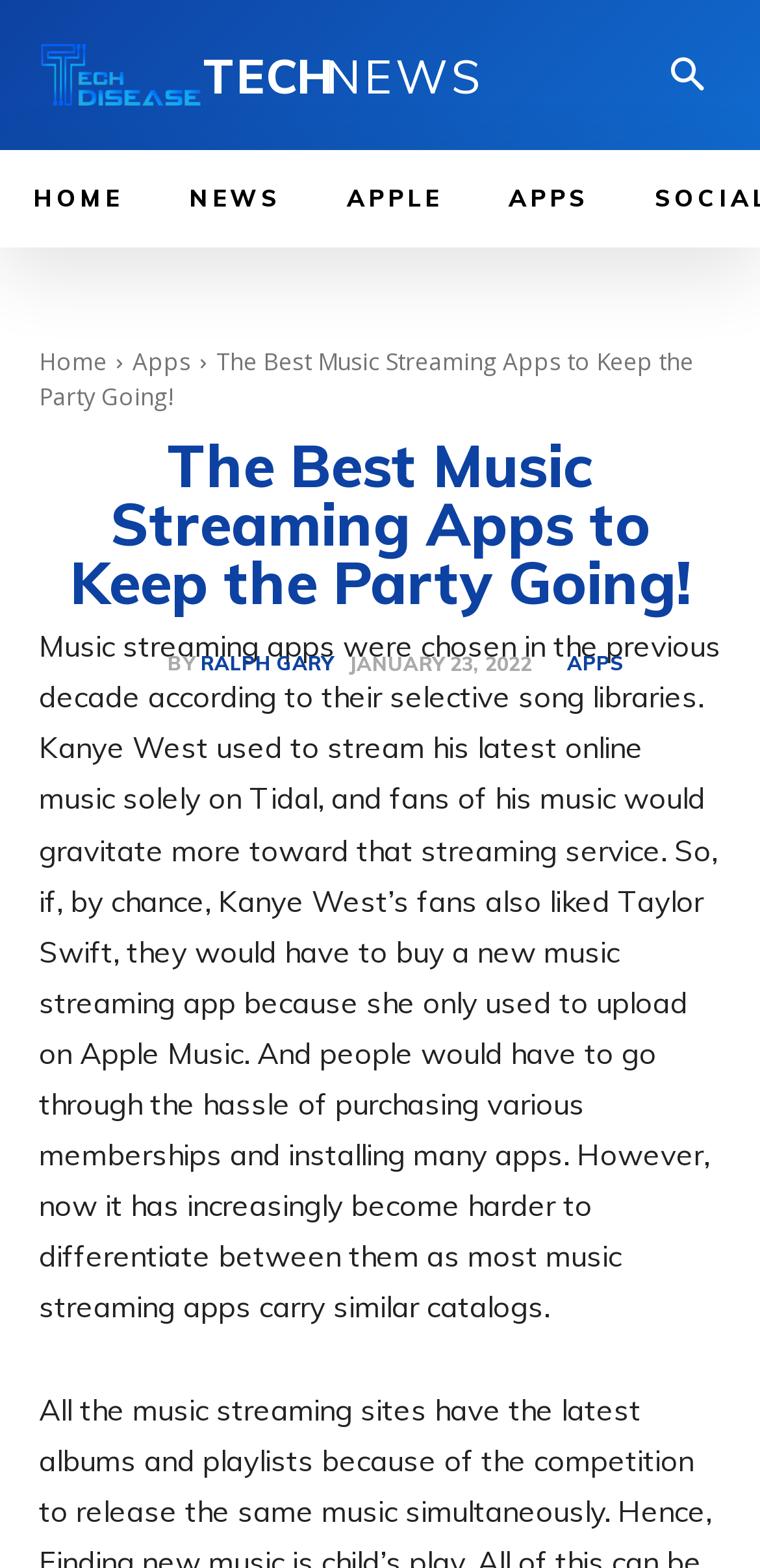Using the elements shown in the image, answer the question comprehensively: How many images are on the webpage?

I counted the number of images on the webpage, which are the 'Logo' image, the 'Ralph Gary' image, and no other images, so there are 3 images in total.